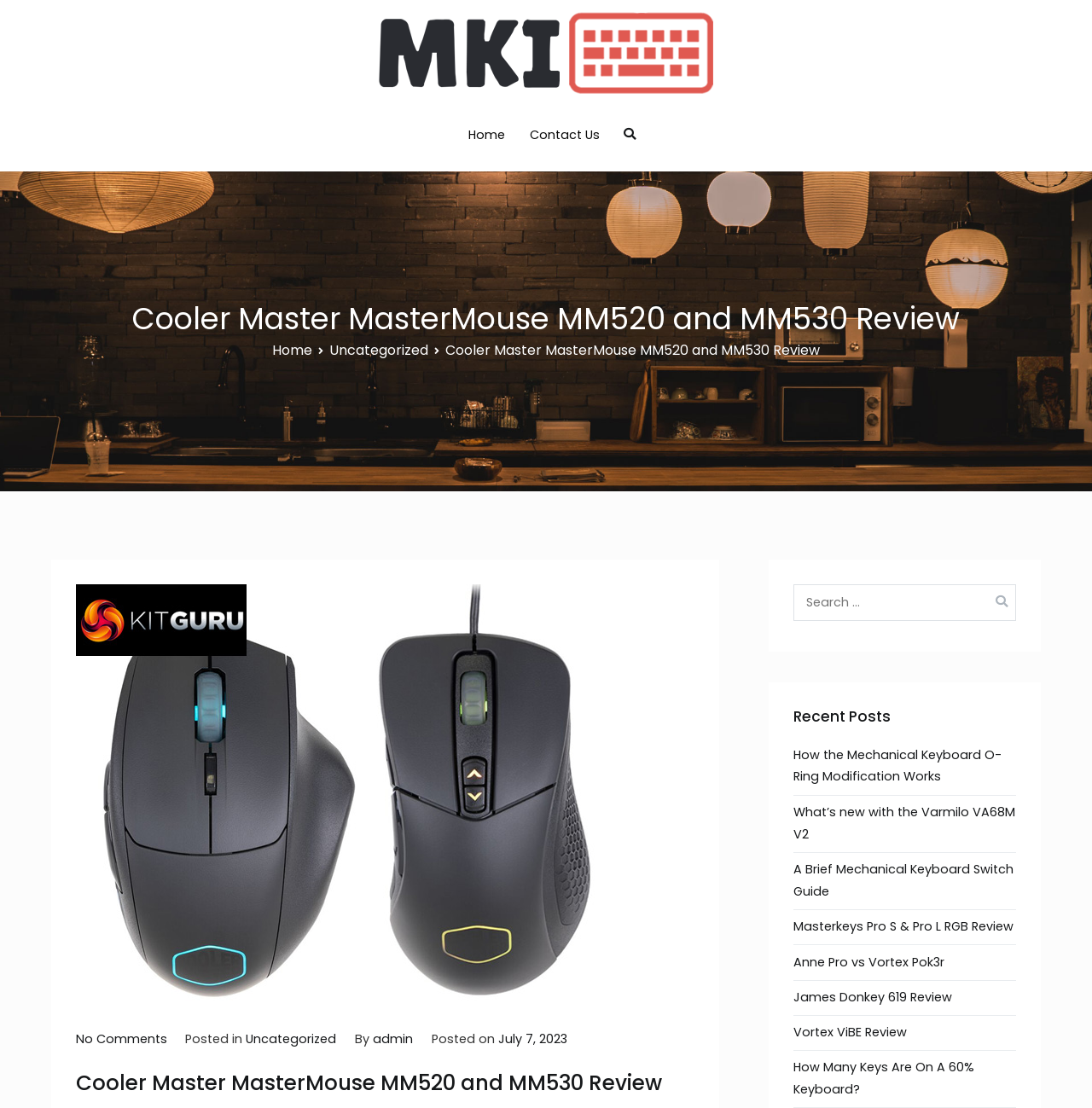What is the principal heading displayed on the webpage?

Cooler Master MasterMouse MM520 and MM530 Review